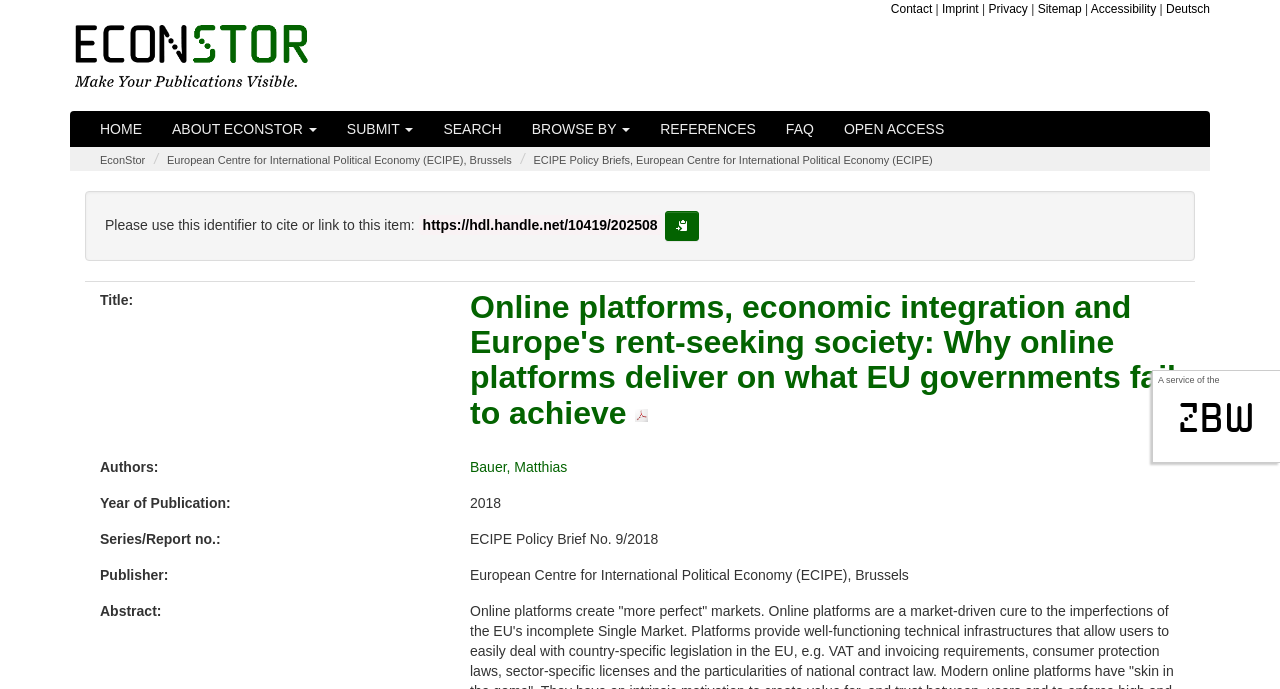Detail the webpage's structure and highlights in your description.

The webpage is a publication server for scholarly economic literature, provided by the ZBW. At the top, there is a header section with a title "EconStor: Online platforms, economic integration and Europe's rent-seeking society: Why online platforms deliver on what EU governments fail to achieve" and a service description "A service of the ZBW". 

Below the header, there is a navigation menu with links to "HOME", "ABOUT ECONSTOR", "SUBMIT", "SEARCH", "BROWSE BY", "REFERENCES", "FAQ", and "OPEN ACCESS". 

On the top right, there are several links to "Contact", "Imprint", "Privacy", "Sitemap", "Accessibility", and "Deutsch", separated by vertical lines. 

The main content of the page is a publication detail section, which includes a title "Online platforms, economic integration and Europe's rent-seeking society: Why online platforms deliver on what EU governments fail to achieve" with a PDF logo, and information about the authors, year of publication, series/report number, publisher, and abstract. 

There are also links to "EconStor" and "European Centre for International Political Economy (ECIPE), Brussels" on the left side of the publication detail section. Additionally, there is a code section with a link to cite or link to the item, and a button to copy the link to the clipboard.